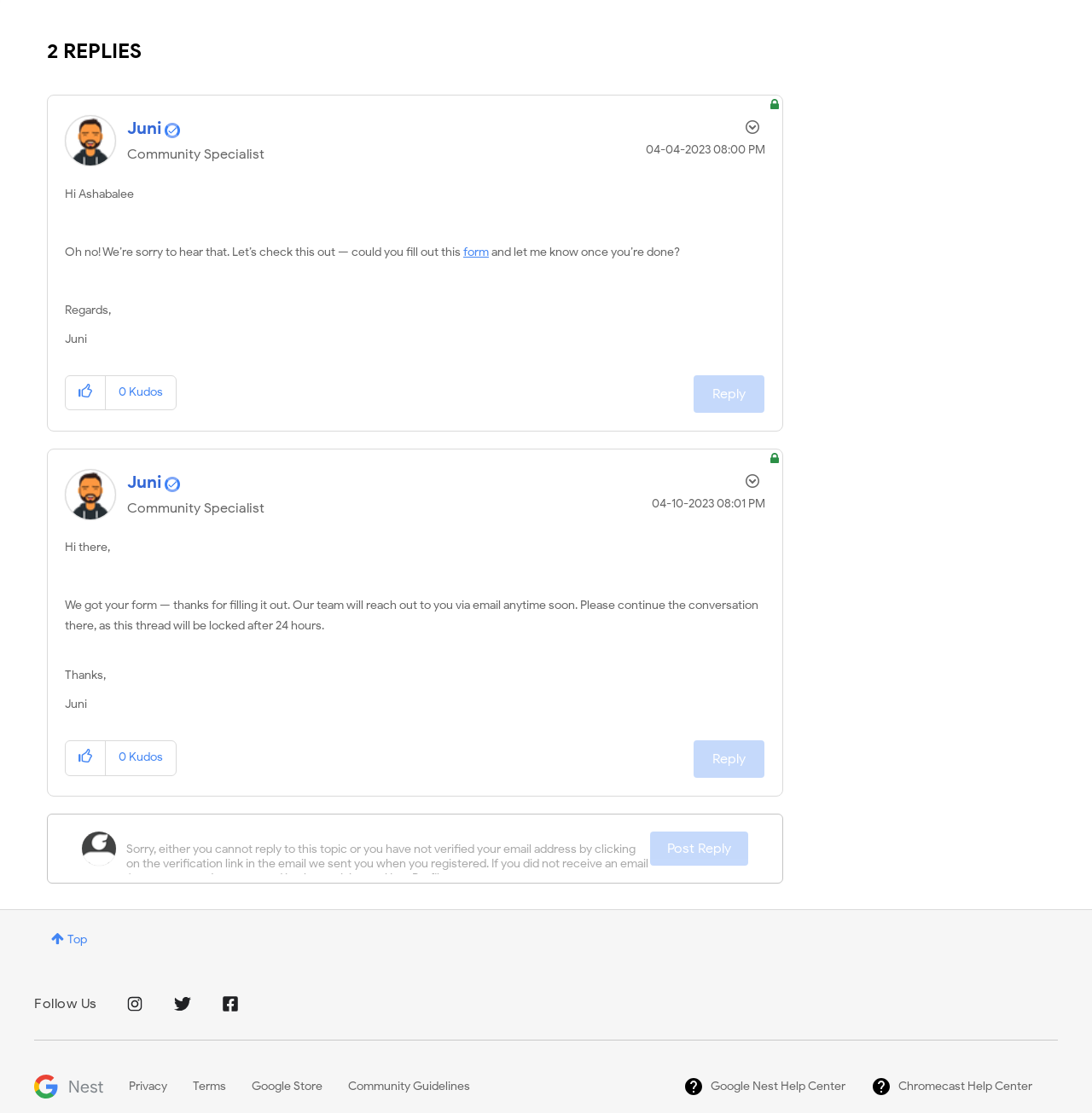What is the role of Juni in the conversation?
Please provide an in-depth and detailed response to the question.

Juni's role is indicated by the image and text 'Community Specialist' next to their username, suggesting that they are a specialist or moderator in the community.